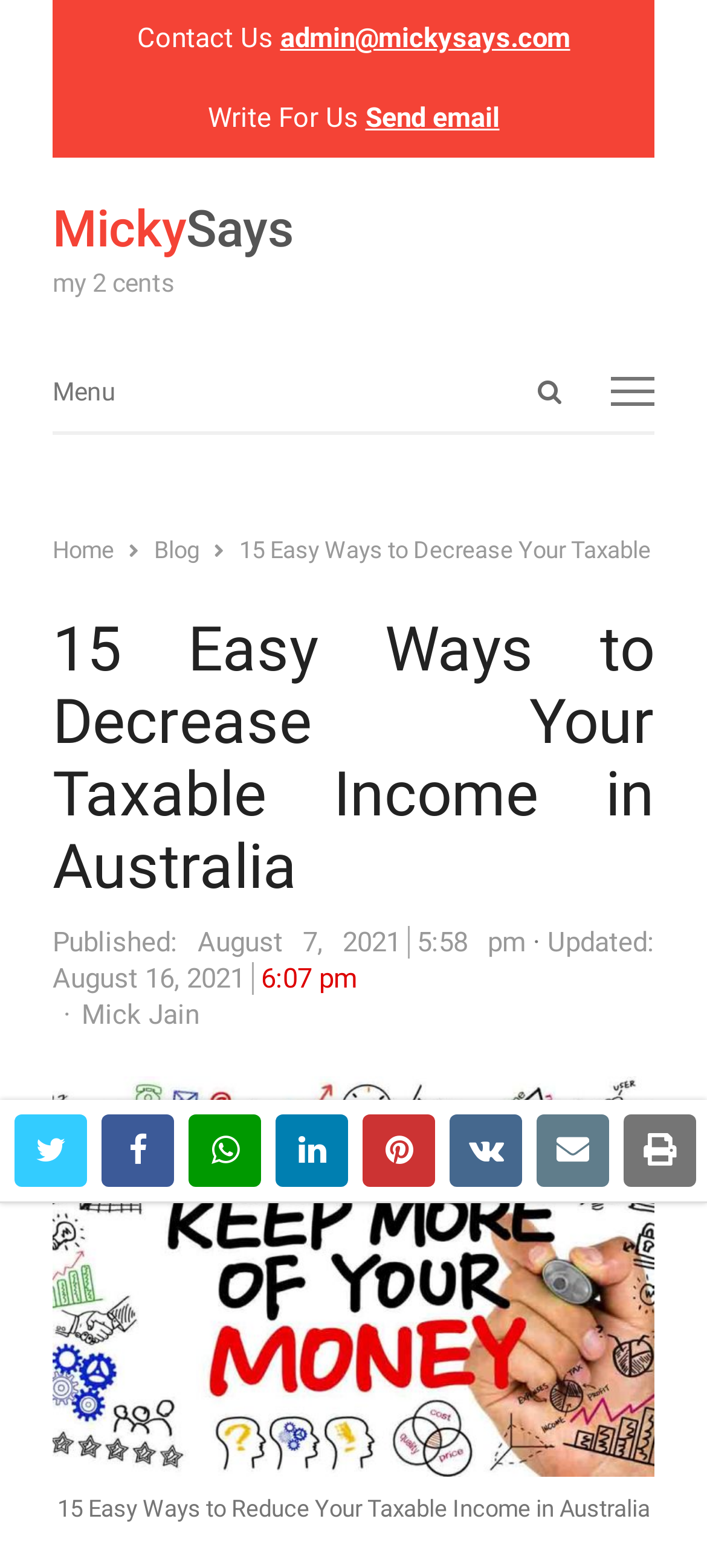How many social media sharing links are available?
From the details in the image, answer the question comprehensively.

I counted the number of social media sharing links by looking at the link elements with icons such as Twitter, Facebook, WhatsApp, and others, which are located at the bottom of the webpage.